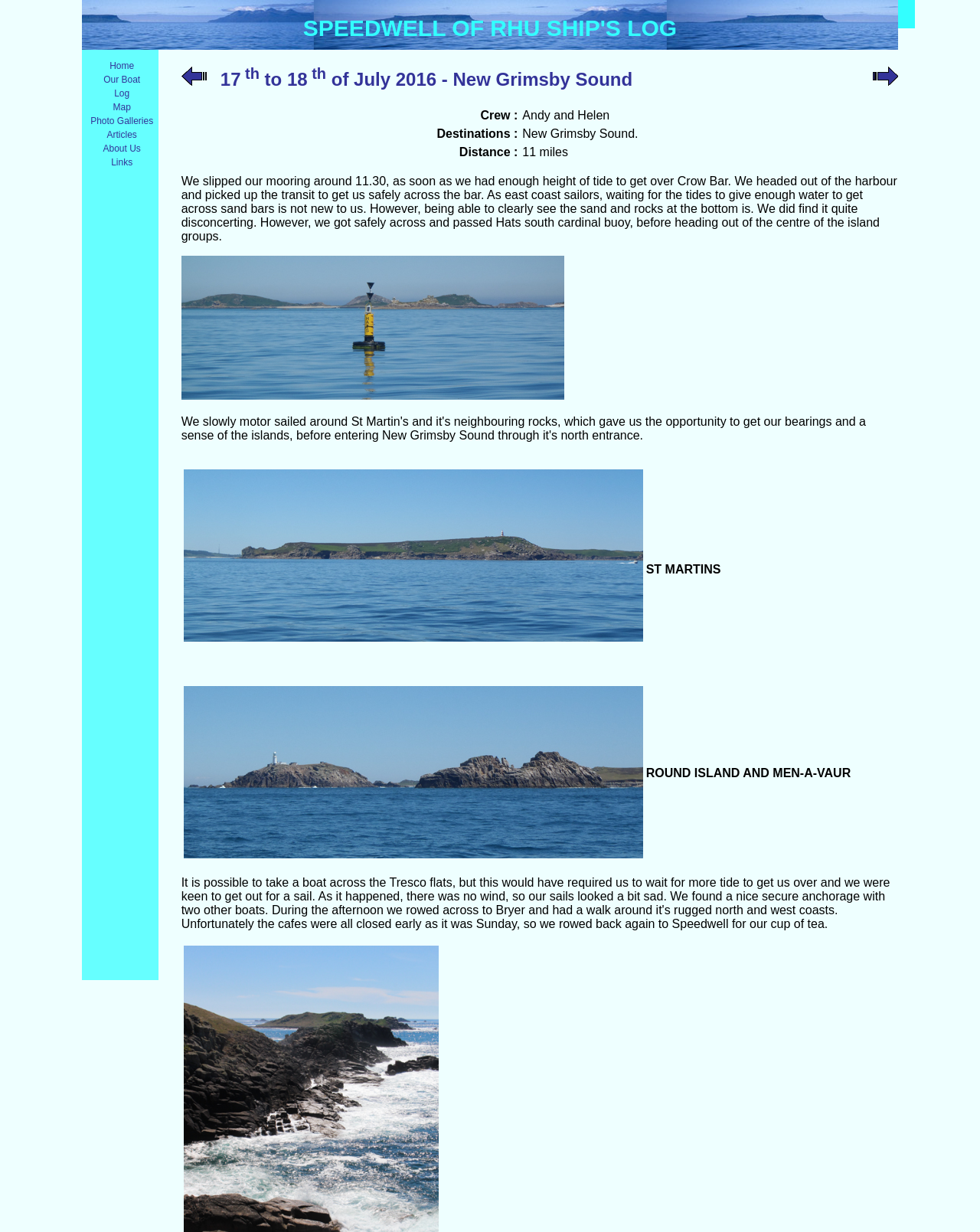Analyze the image and give a detailed response to the question:
How many miles did they travel?

The distance traveled by the crew can be found in the table section of the webpage, where it is written as 'Distance :' and '11 miles' in the adjacent cell.